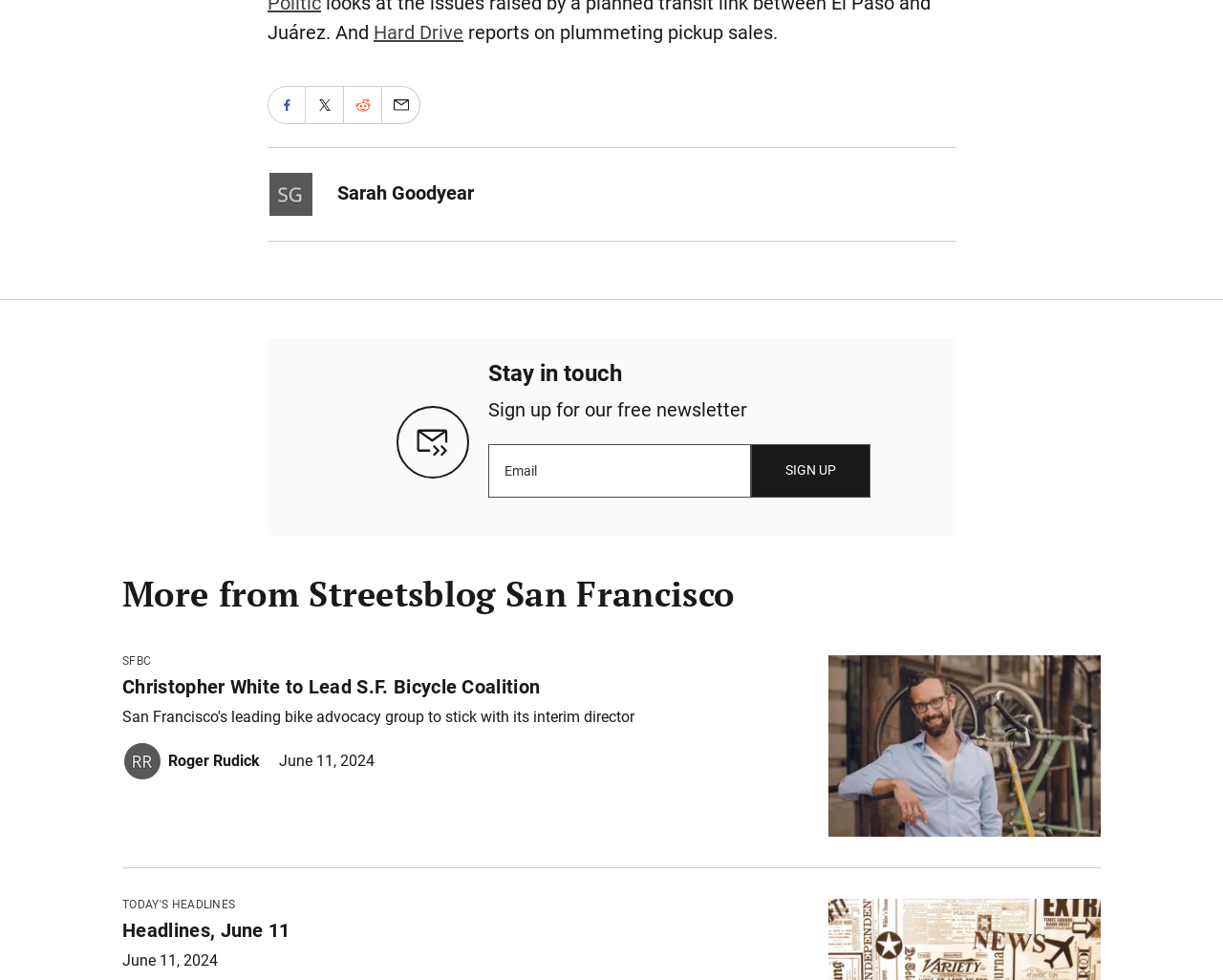Please find the bounding box coordinates of the element that you should click to achieve the following instruction: "Sign up for our newsletter". The coordinates should be presented as four float numbers between 0 and 1: [left, top, right, bottom].

[0.614, 0.453, 0.711, 0.507]